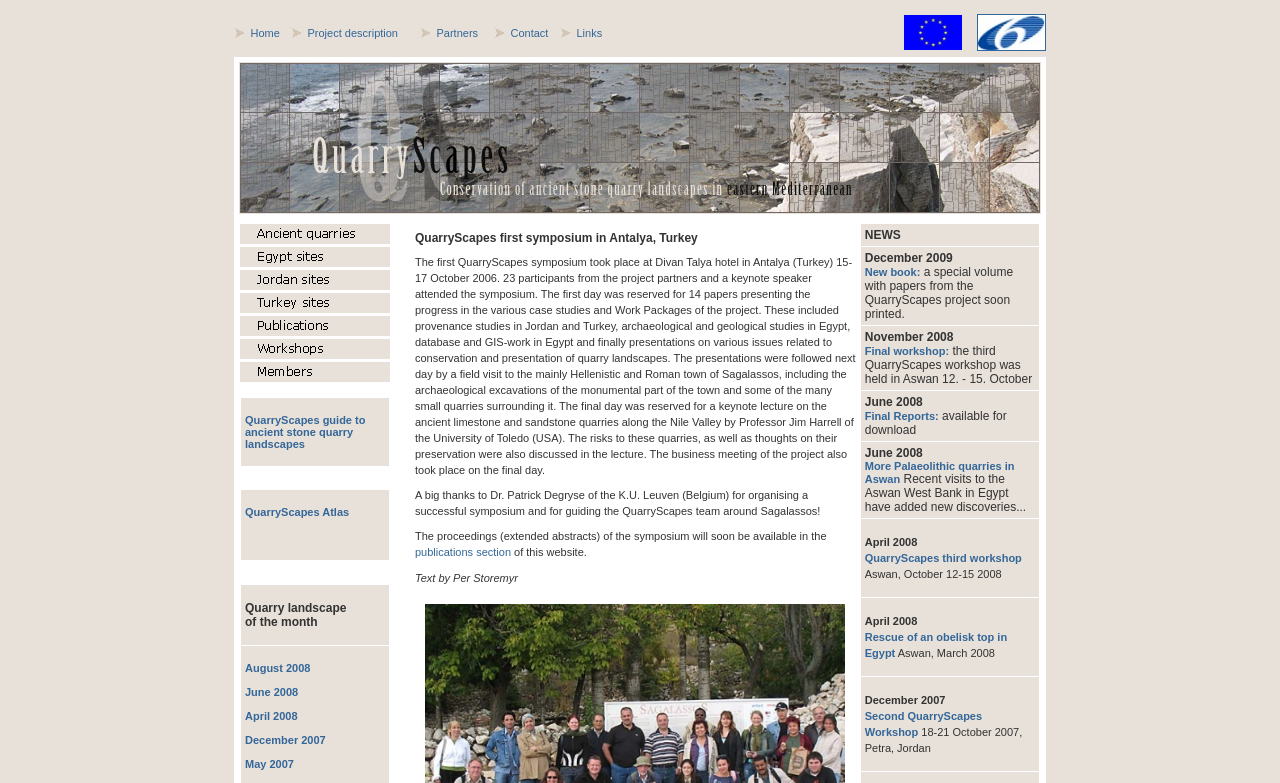Determine the bounding box coordinates for the UI element described. Format the coordinates as (top-left x, top-left y, bottom-right x, bottom-right y) and ensure all values are between 0 and 1. Element description: publications section

[0.324, 0.698, 0.399, 0.713]